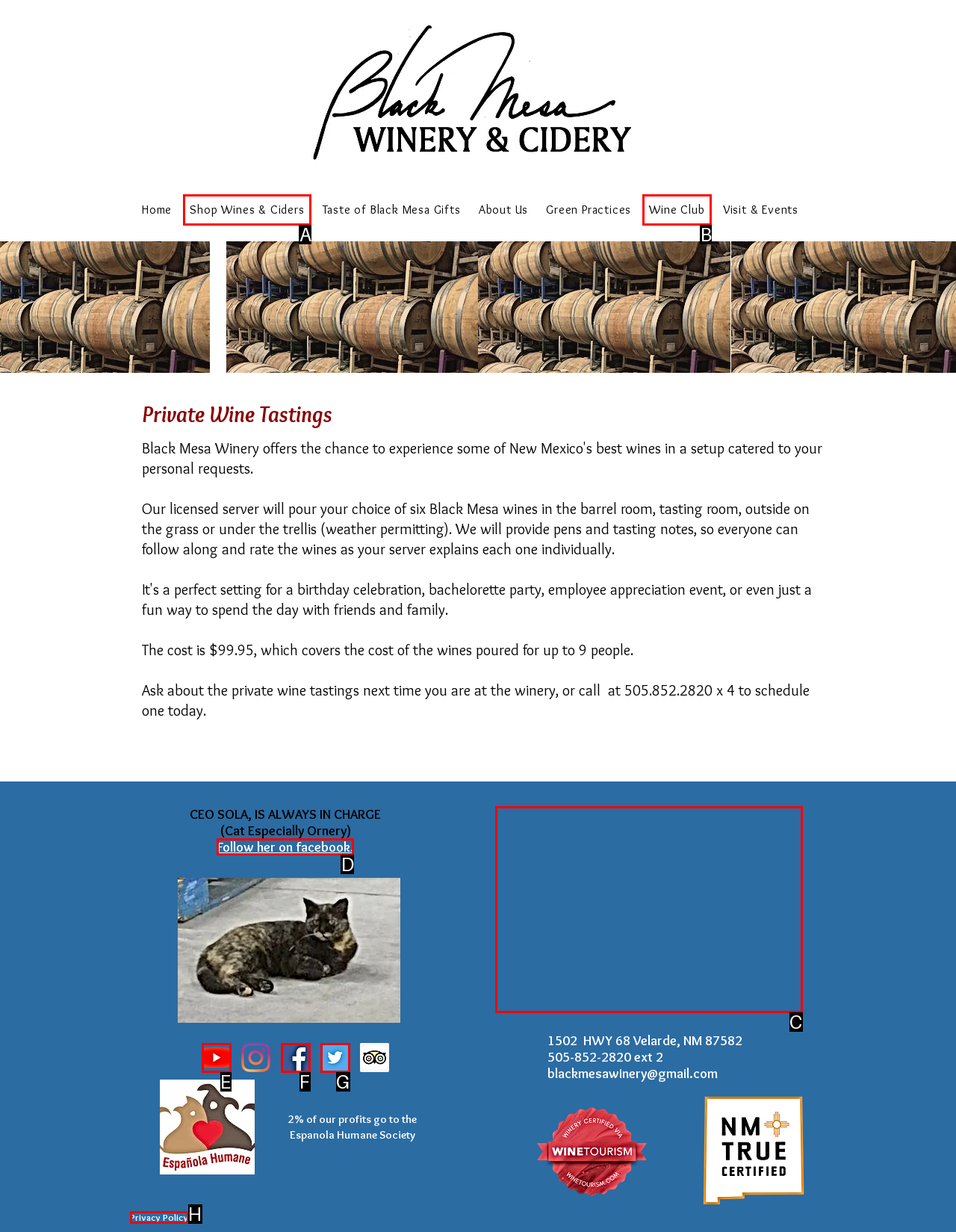Select the appropriate letter to fulfill the given instruction: Follow the winery on Facebook
Provide the letter of the correct option directly.

D